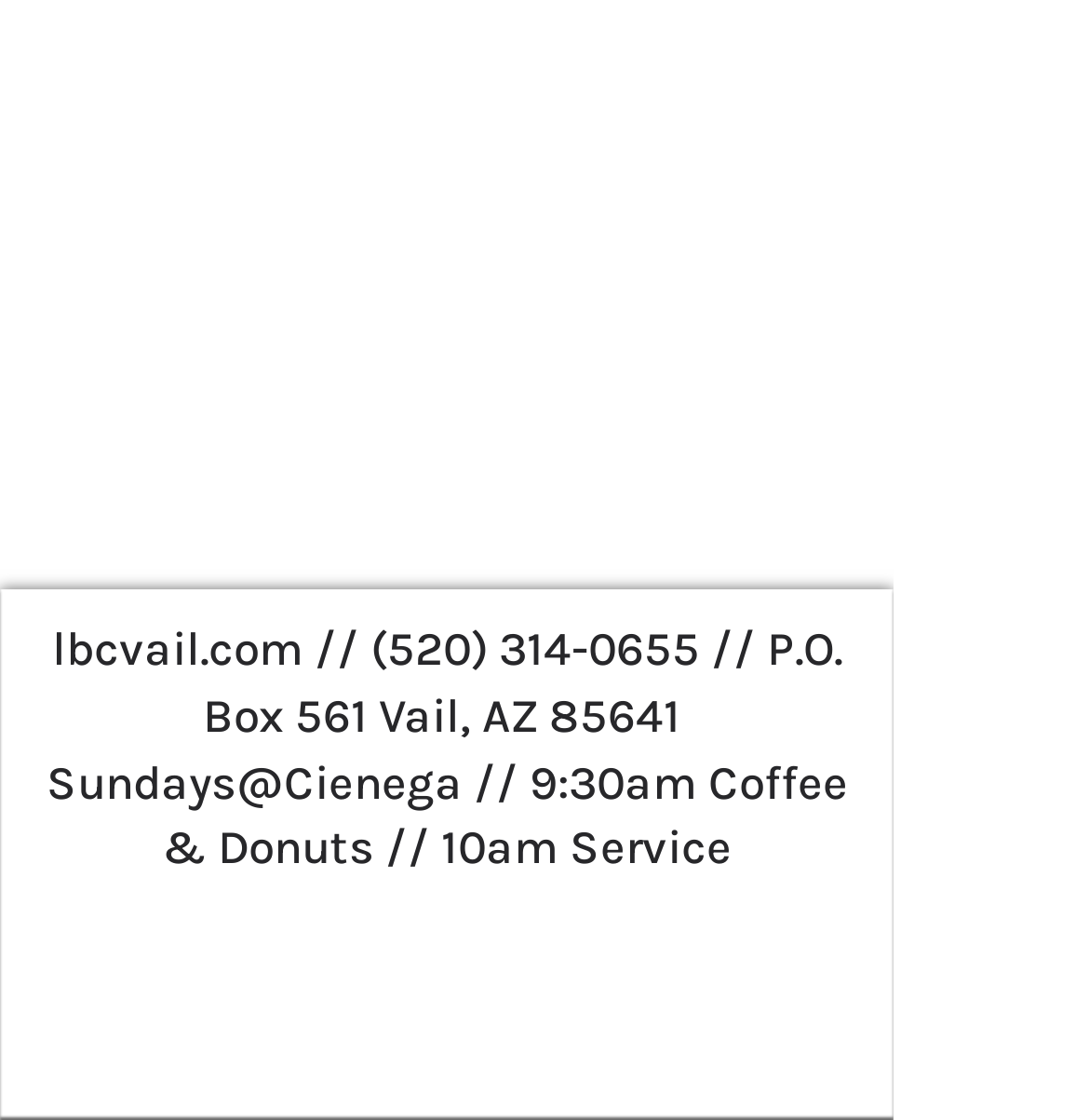Determine the bounding box for the described HTML element: "Here's how you know". Ensure the coordinates are four float numbers between 0 and 1 in the format [left, top, right, bottom].

None